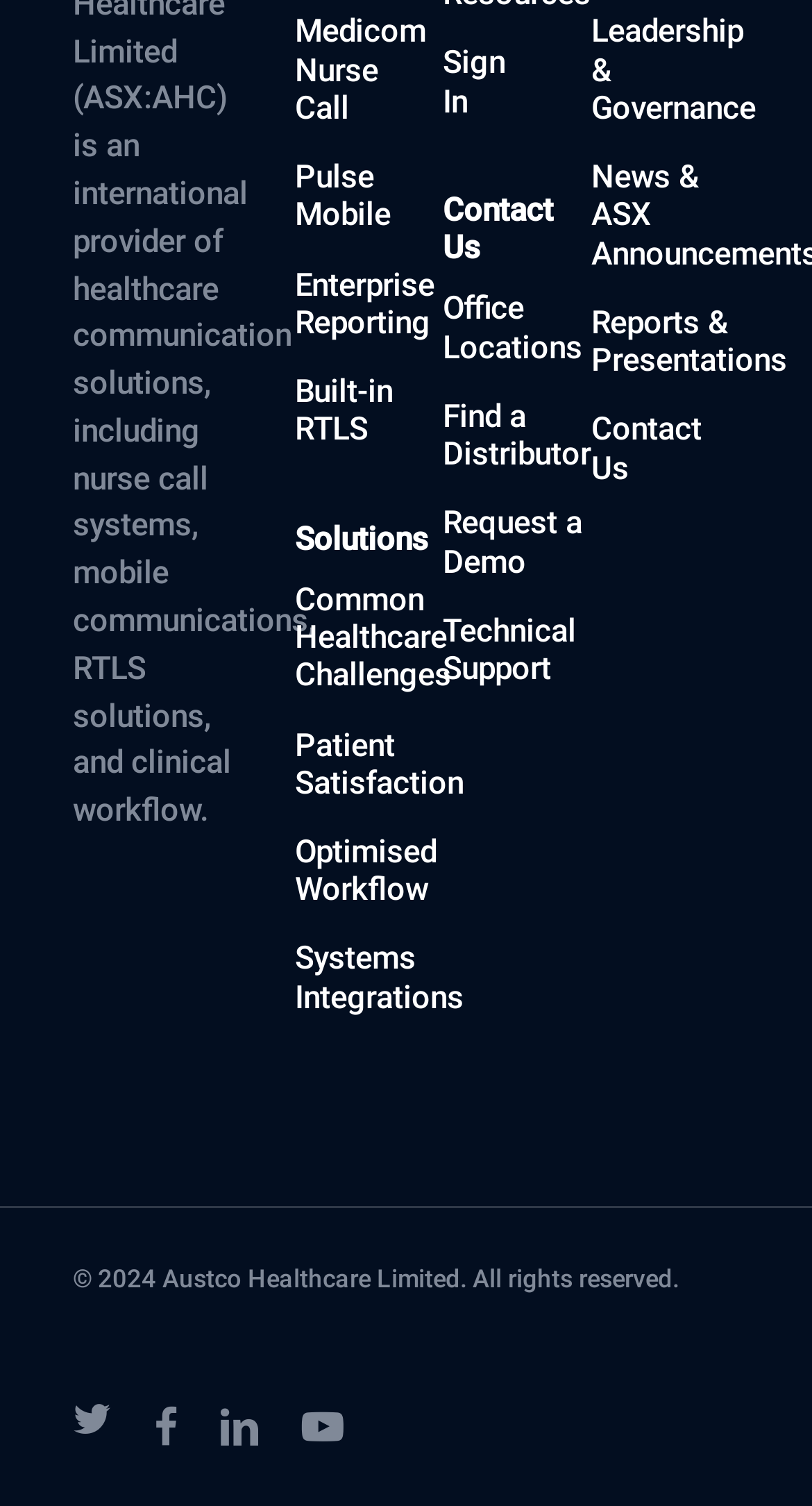Please identify the coordinates of the bounding box that should be clicked to fulfill this instruction: "Visit Office Locations".

[0.546, 0.193, 0.797, 0.243]